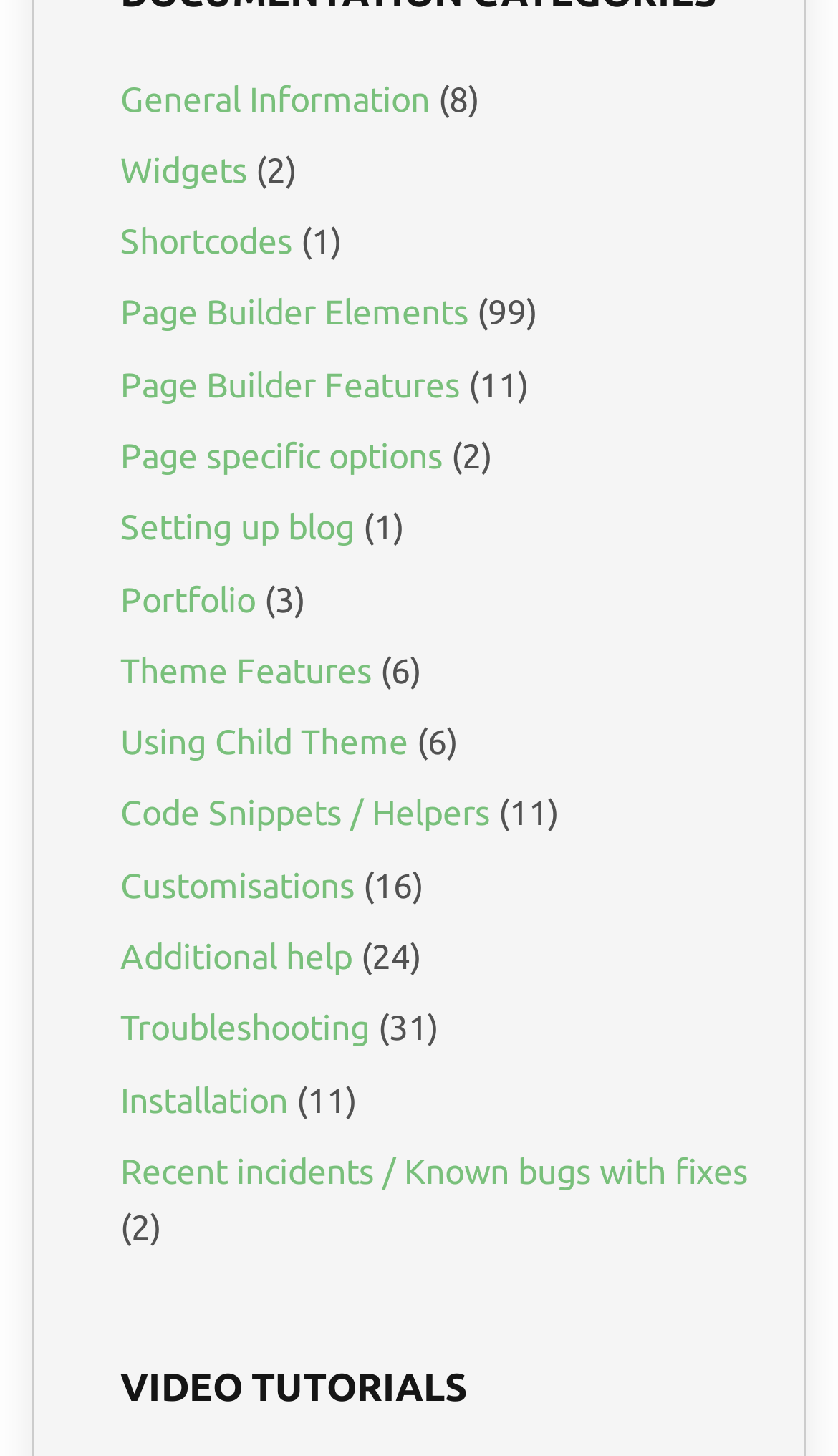Please specify the bounding box coordinates of the region to click in order to perform the following instruction: "Get help with Troubleshooting".

[0.144, 0.692, 0.441, 0.719]